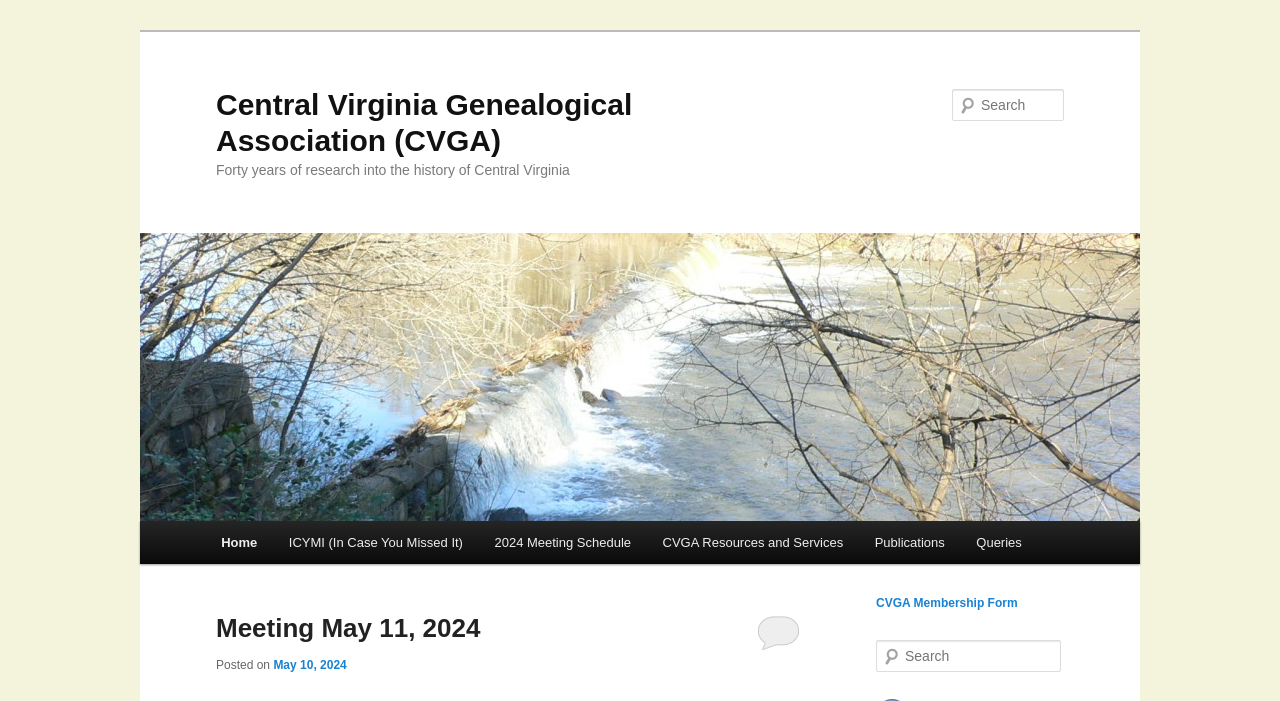Show me the bounding box coordinates of the clickable region to achieve the task as per the instruction: "Search for genealogical information".

[0.744, 0.127, 0.831, 0.173]